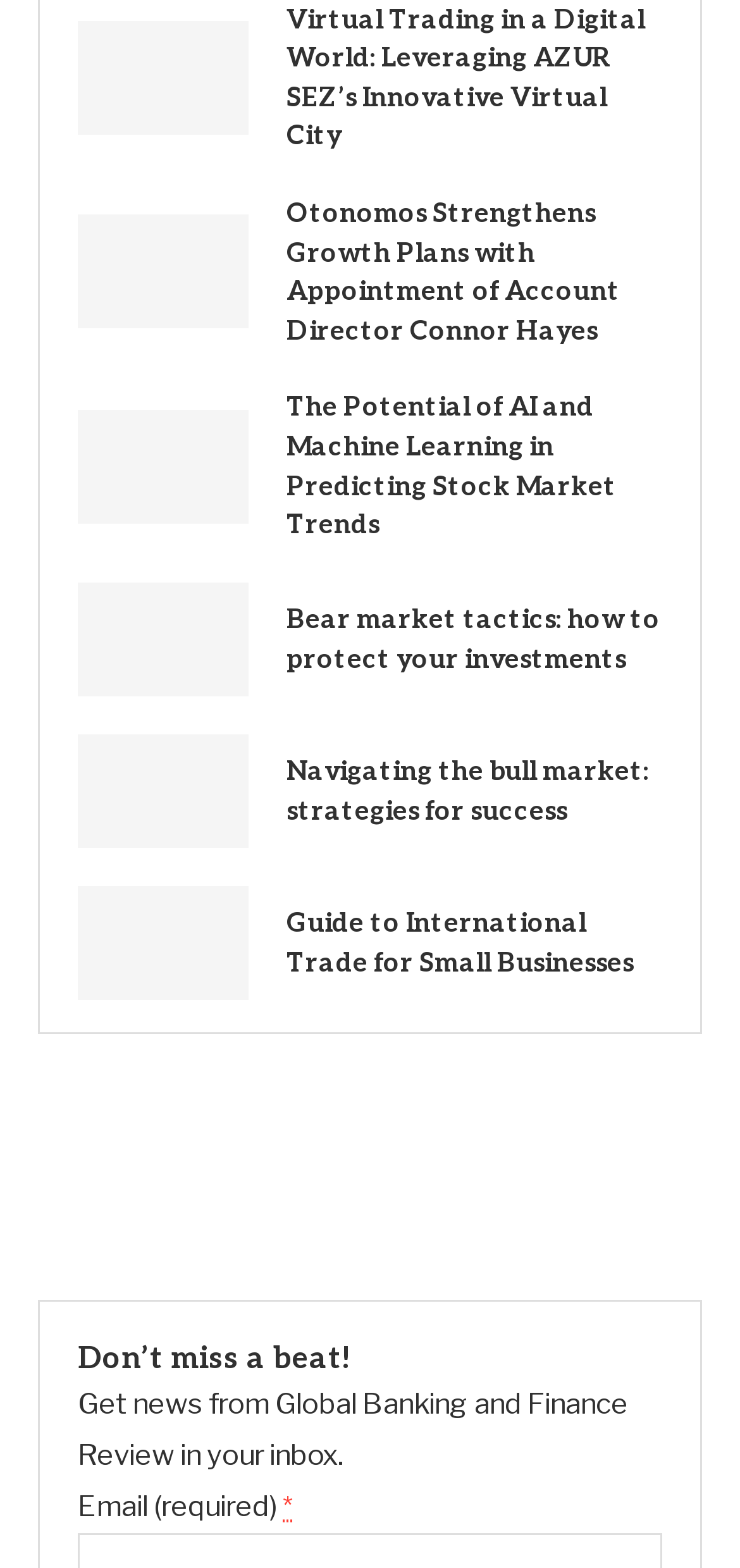Locate the bounding box coordinates of the clickable area needed to fulfill the instruction: "Read about virtual trading in a digital world".

[0.105, 0.013, 0.336, 0.086]